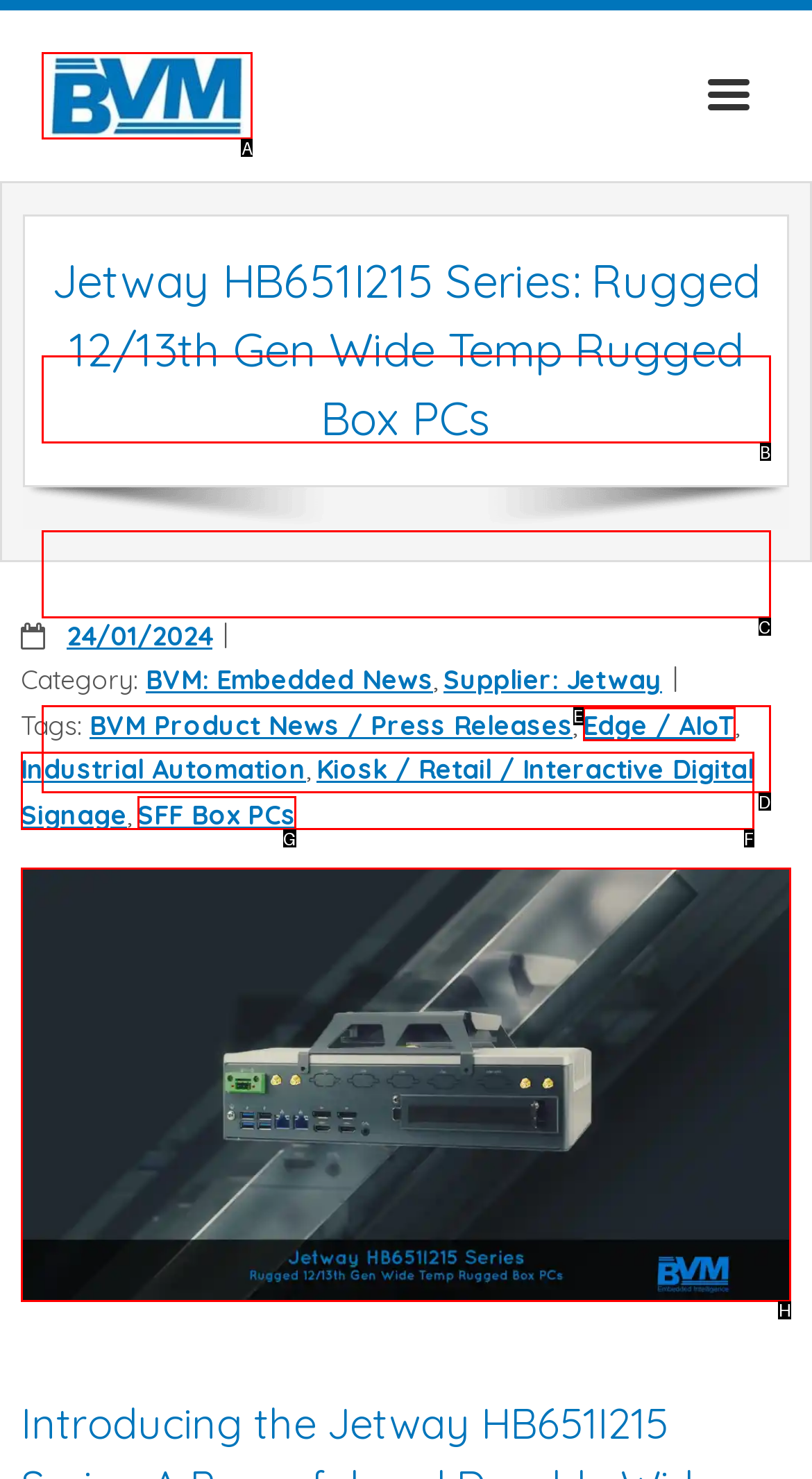Point out the option that needs to be clicked to fulfill the following instruction: View the image of Jetway HB651I215 Series
Answer with the letter of the appropriate choice from the listed options.

H